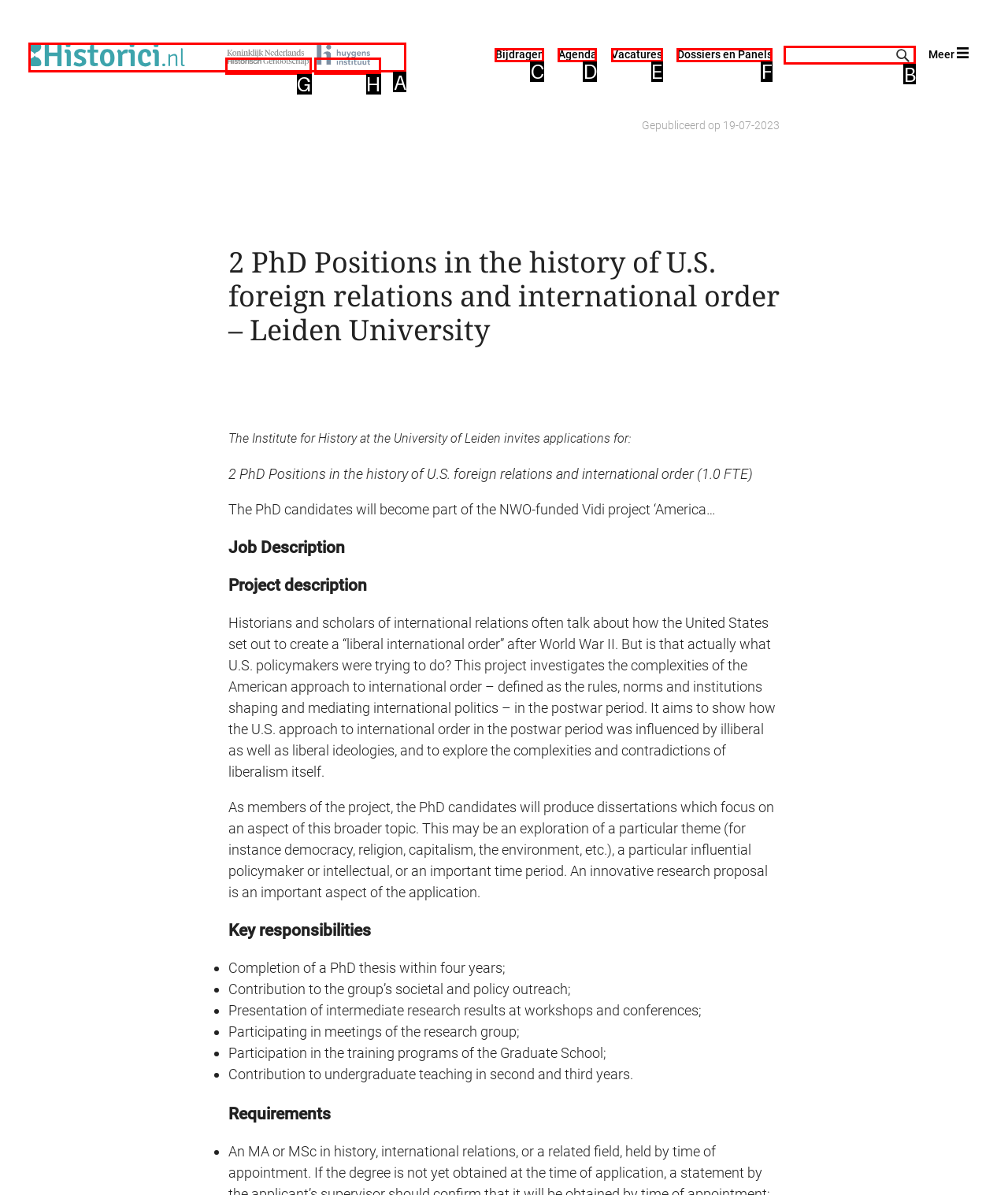Determine which UI element matches this description: Dossiers en Panels
Reply with the appropriate option's letter.

F